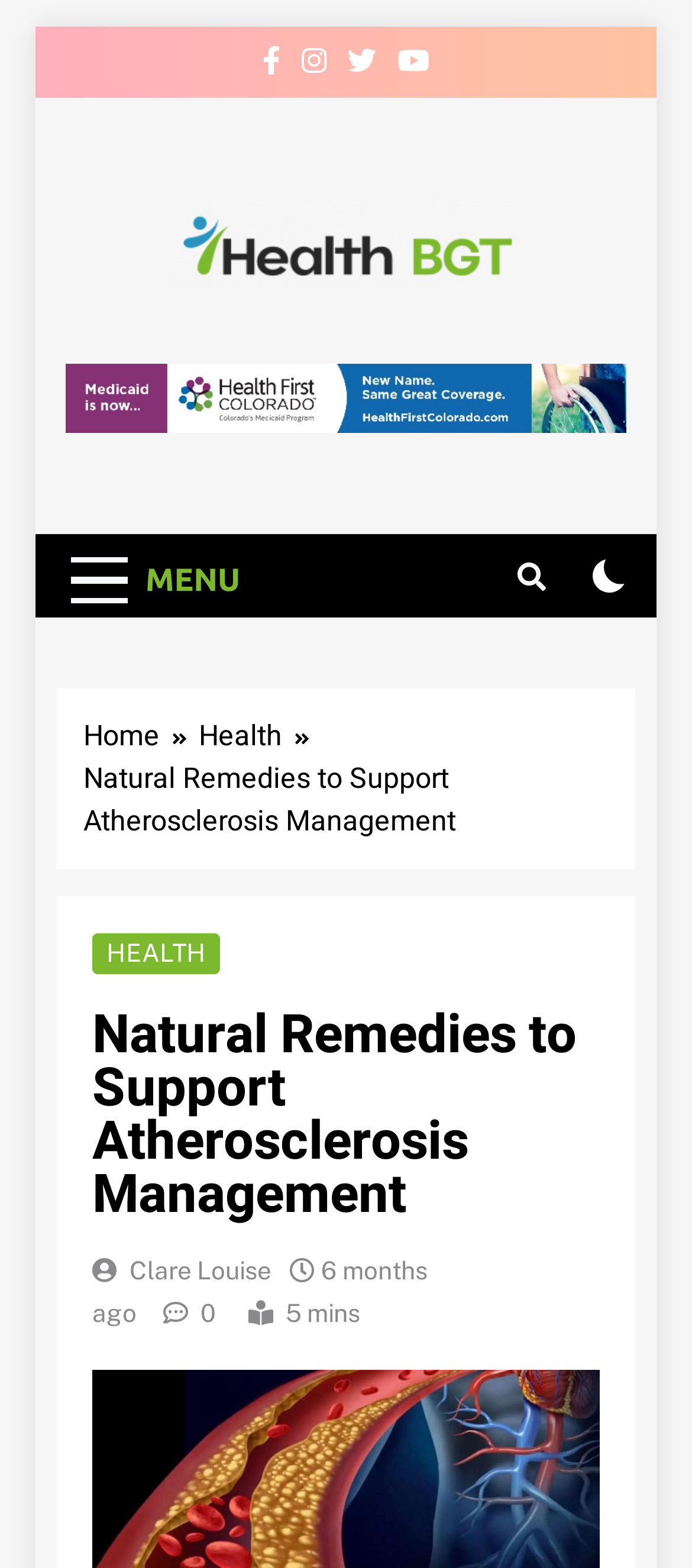How many social media links are there?
Based on the visual details in the image, please answer the question thoroughly.

There are four social media links located at the top-right corner of the webpage, represented by icons '', '', '', and ''.